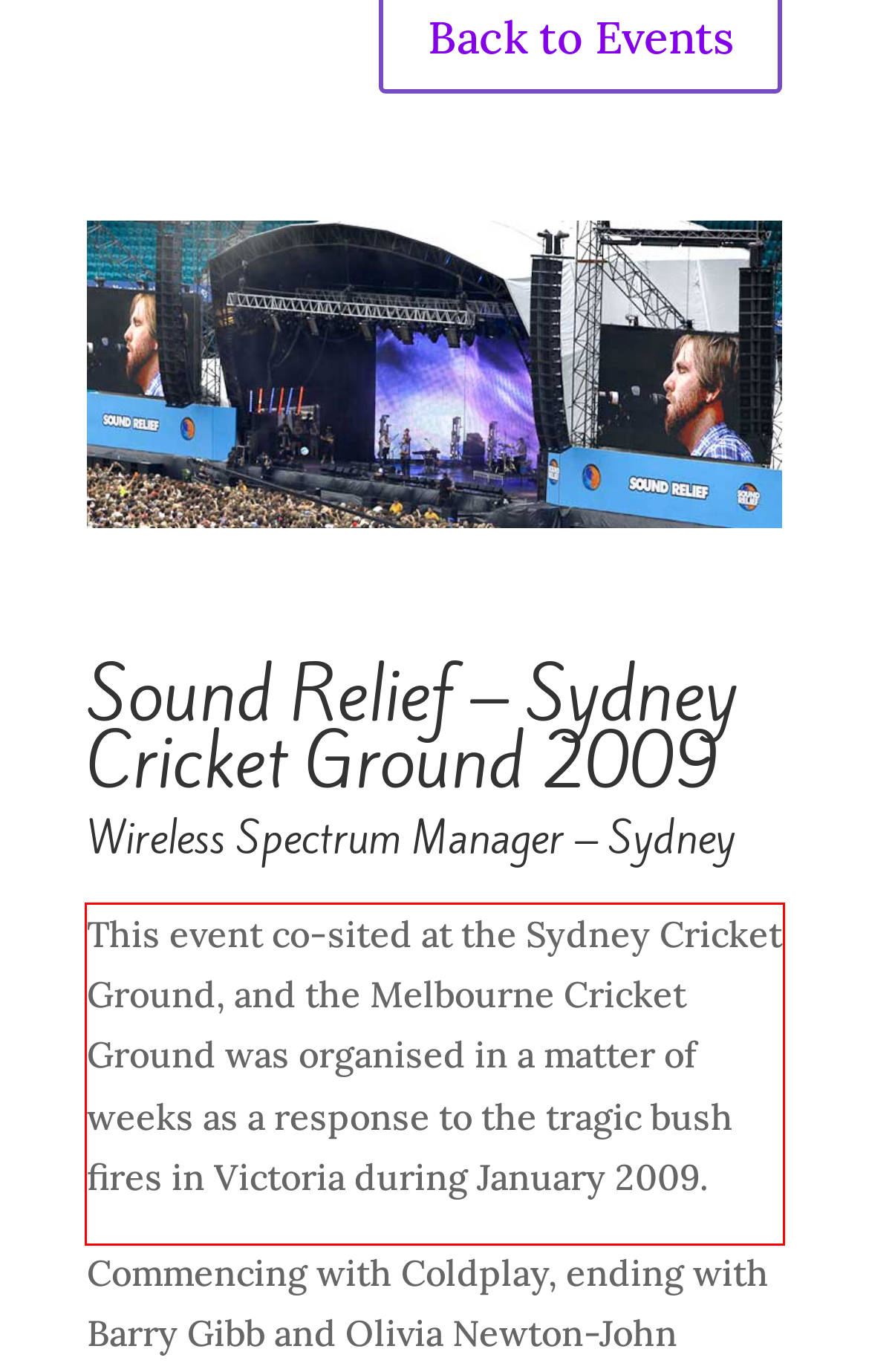In the screenshot of the webpage, find the red bounding box and perform OCR to obtain the text content restricted within this red bounding box.

This event co-sited at the Sydney Cricket Ground, and the Melbourne Cricket Ground was organised in a matter of weeks as a response to the tragic bush fires in Victoria during January 2009.